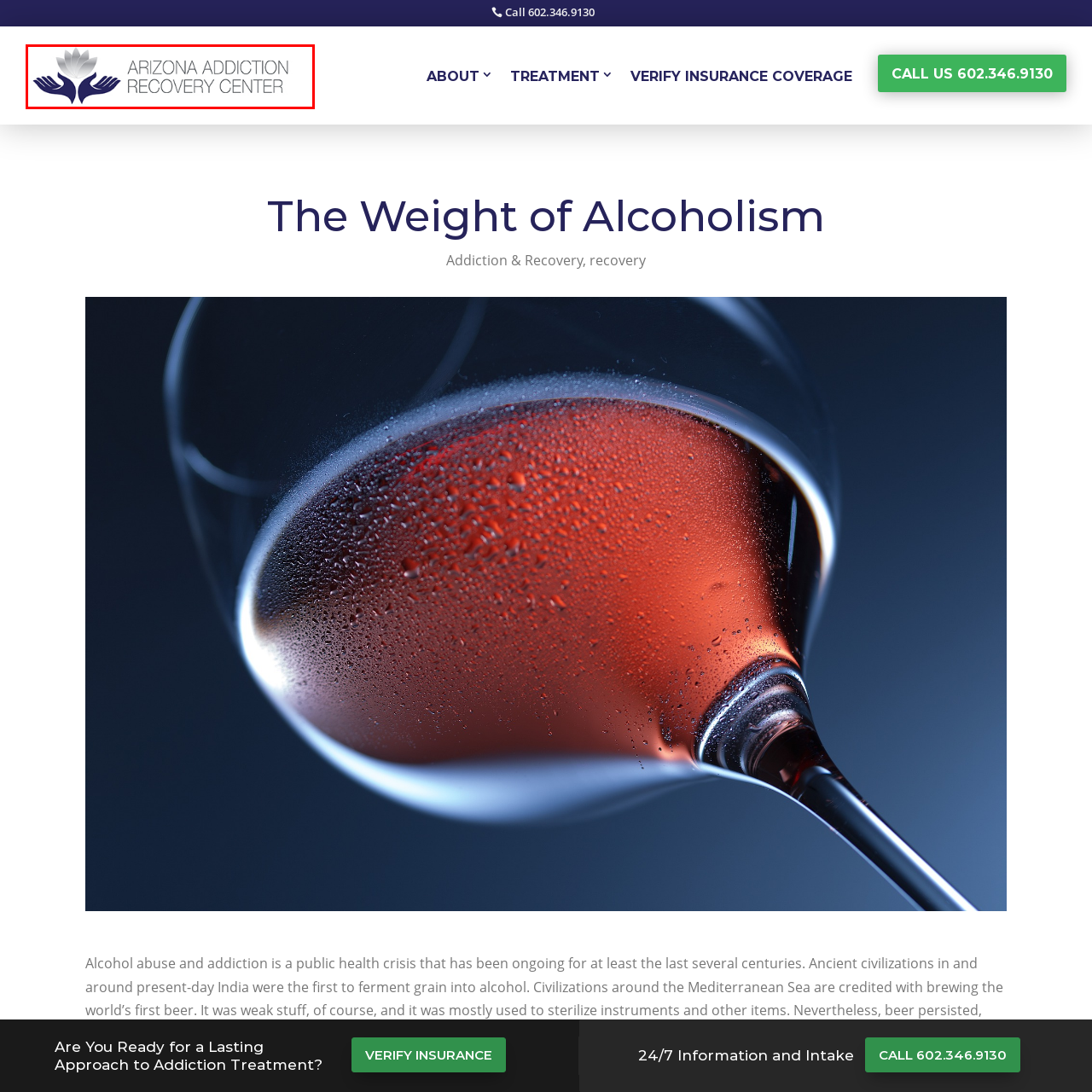Please examine the image highlighted by the red rectangle and provide a comprehensive answer to the following question based on the visual information present:
What is the center's mission?

The Arizona Addiction Recovery Center's mission is to promote wellness and recovery from addiction in Arizona, as embodied by the logo's design and the facility's commitment to providing a nurturing environment.